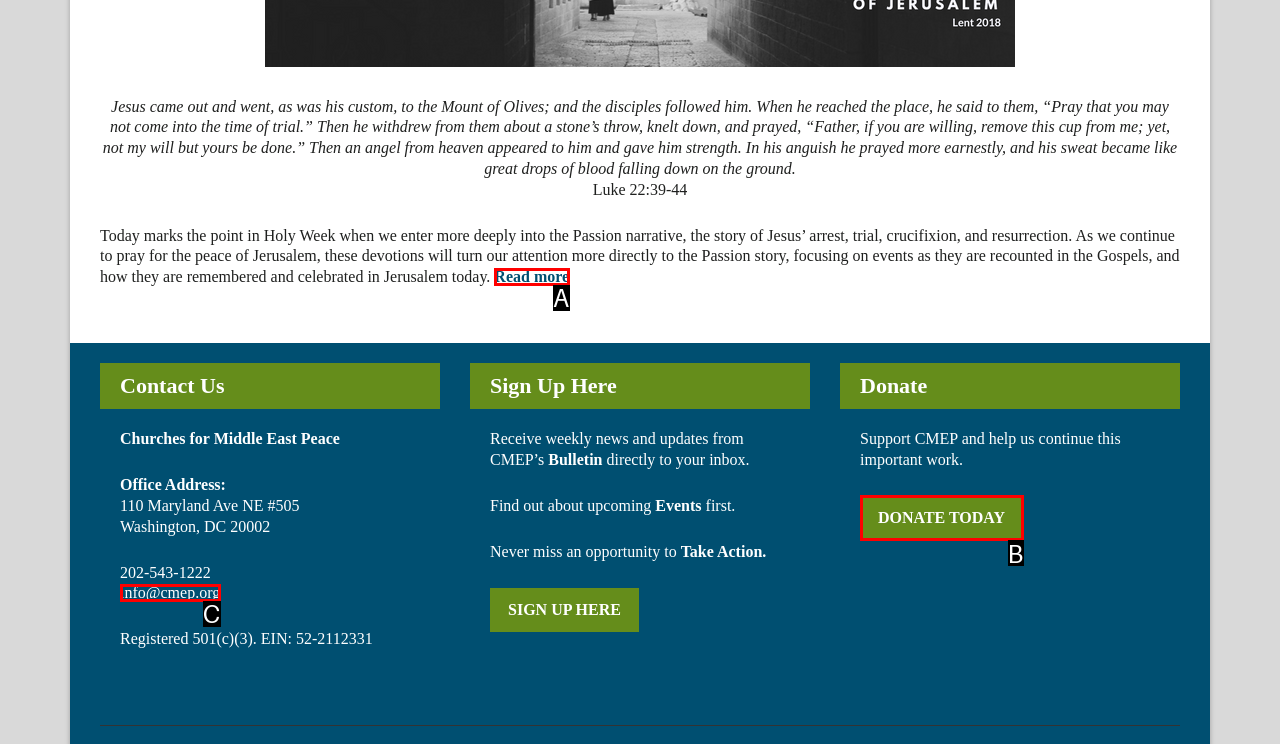Select the letter that corresponds to this element description: info@cmep.org
Answer with the letter of the correct option directly.

C